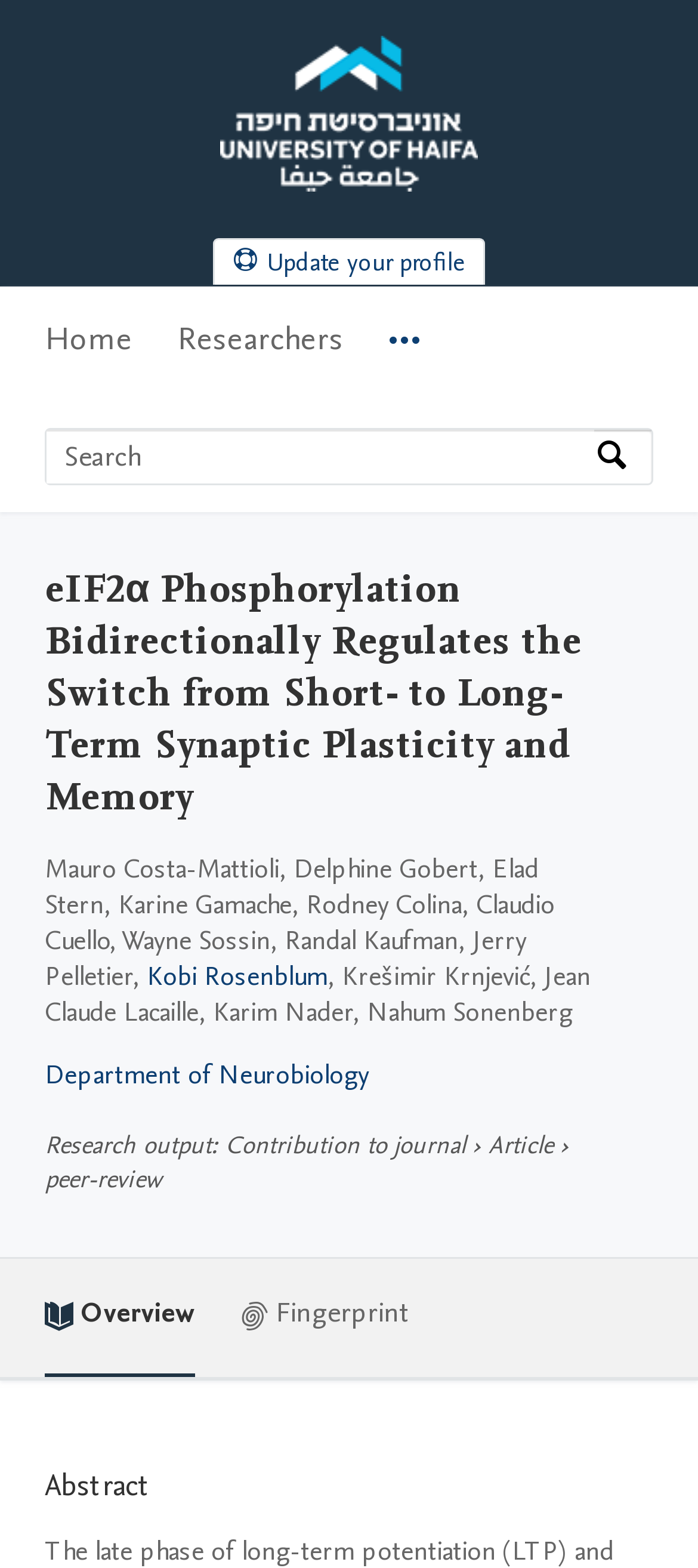Using the provided description: "University of Haifa Home", find the bounding box coordinates of the corresponding UI element. The output should be four float numbers between 0 and 1, in the format [left, top, right, bottom].

[0.315, 0.104, 0.685, 0.129]